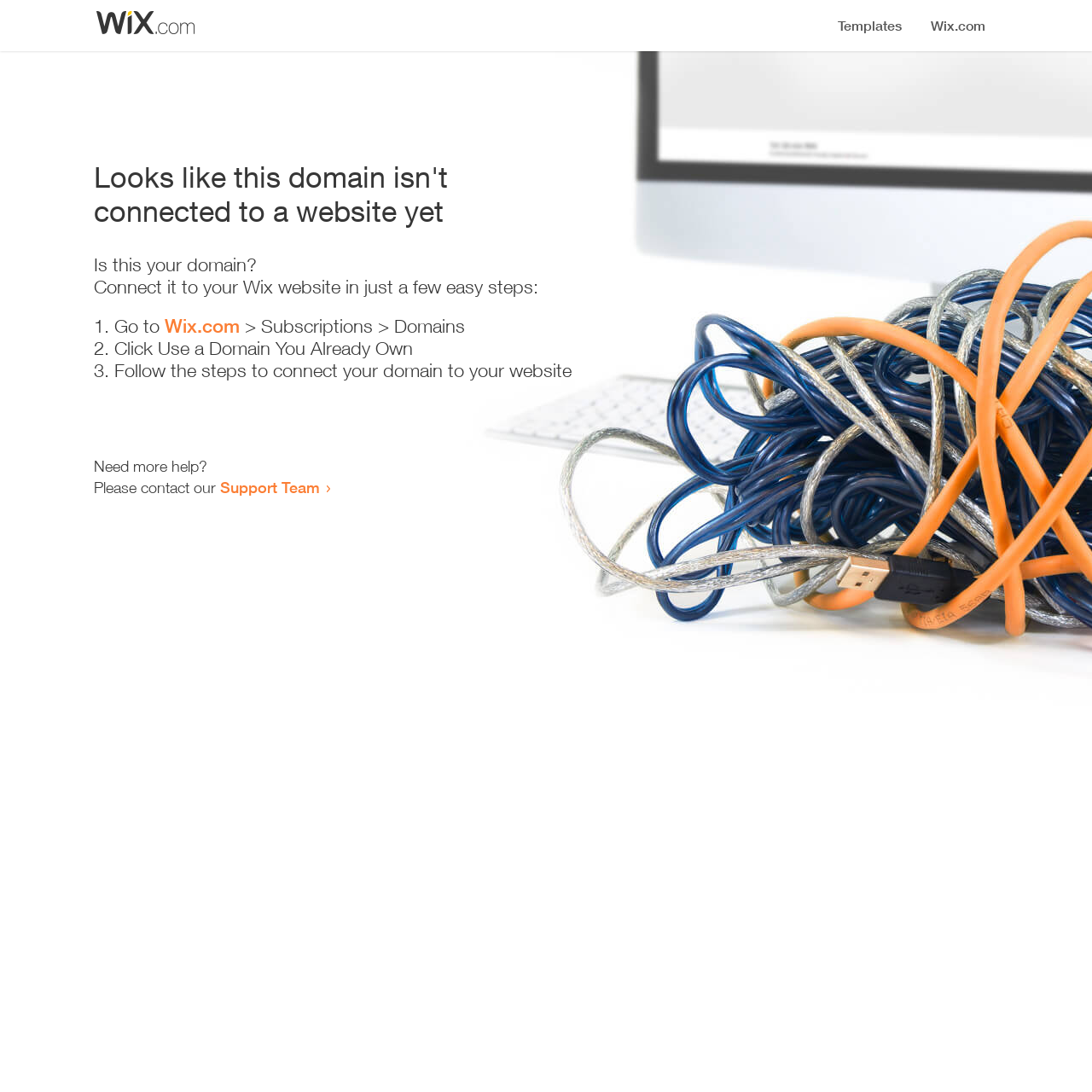Provide the bounding box coordinates of the HTML element described by the text: "Support Team". The coordinates should be in the format [left, top, right, bottom] with values between 0 and 1.

[0.202, 0.438, 0.293, 0.455]